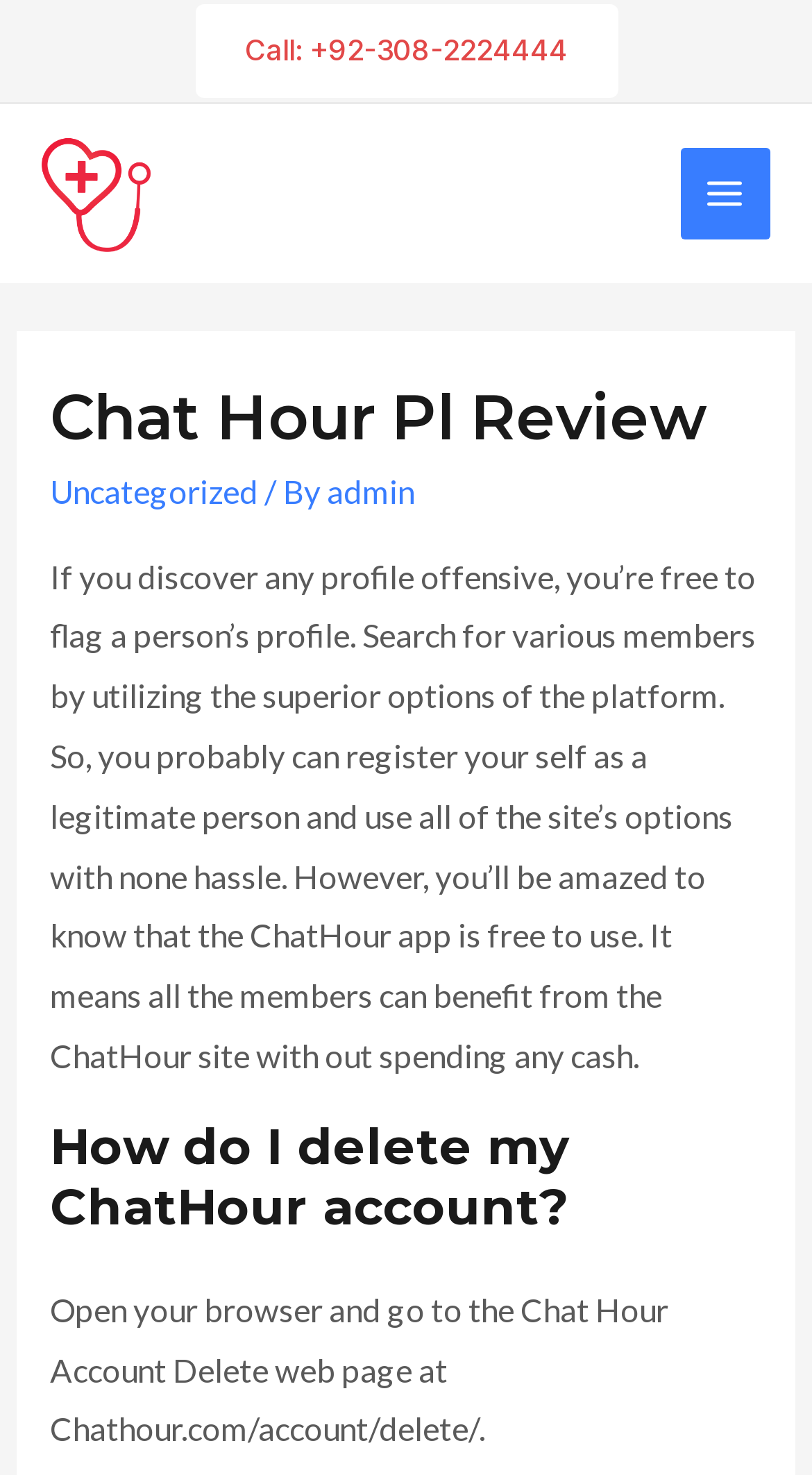Please determine the main heading text of this webpage.

Chat Hour Pl Review